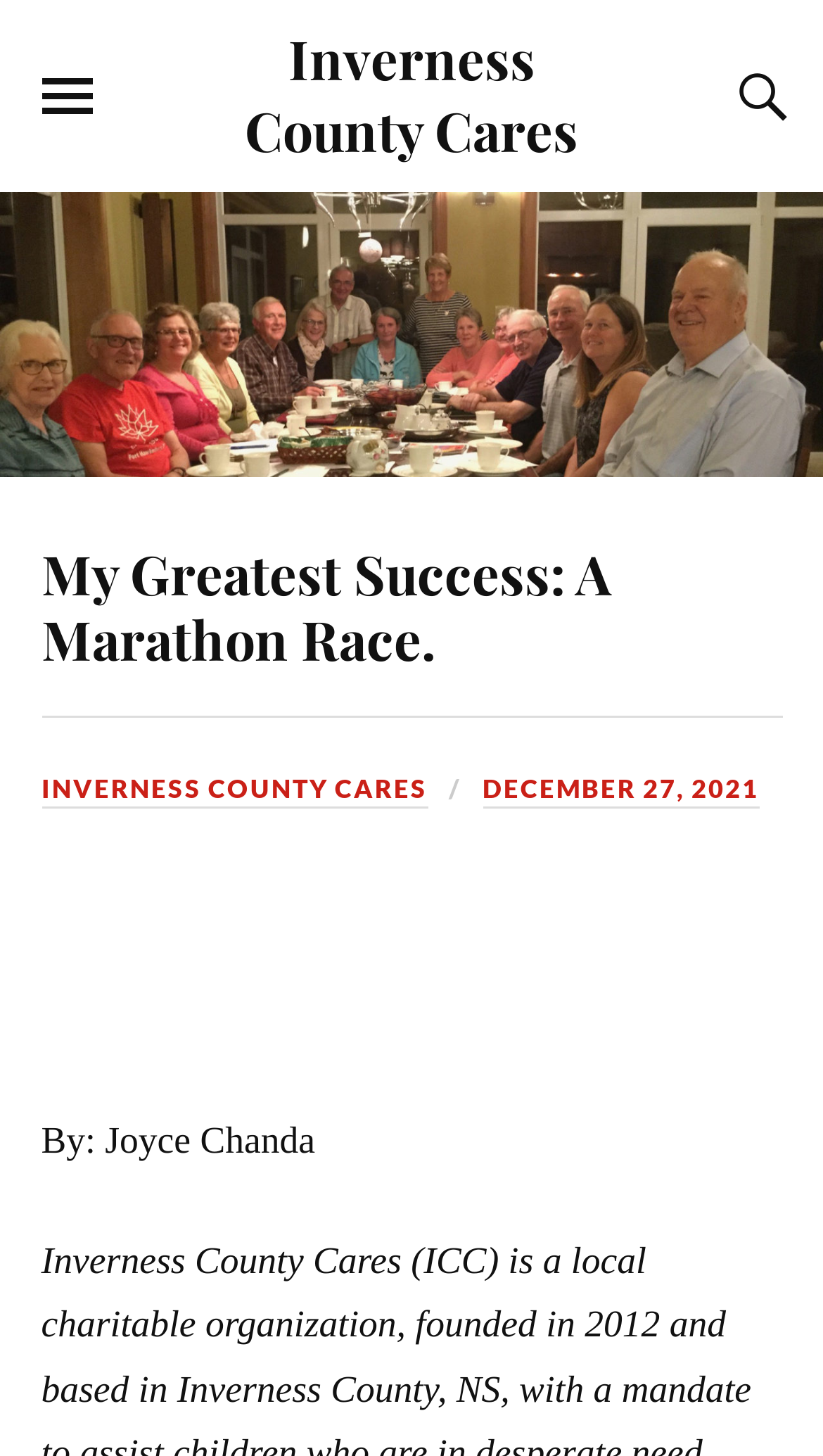What is the date of the article?
Answer the question with detailed information derived from the image.

I found the date of the article by looking at the text below the article title, which says 'DECEMBER 27, 2021'.